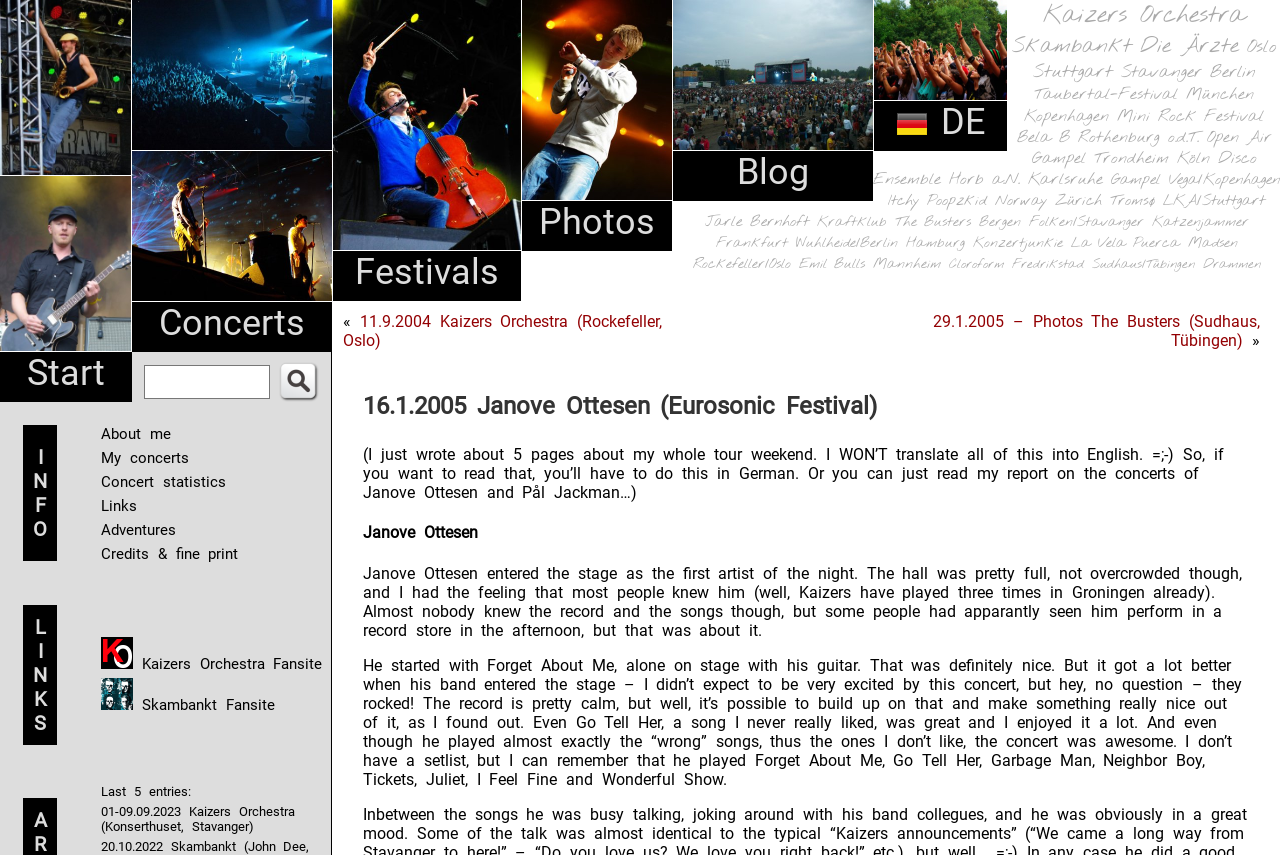Highlight the bounding box coordinates of the element that should be clicked to carry out the following instruction: "Read about the author". The coordinates must be given as four float numbers ranging from 0 to 1, i.e., [left, top, right, bottom].

[0.079, 0.496, 0.133, 0.518]